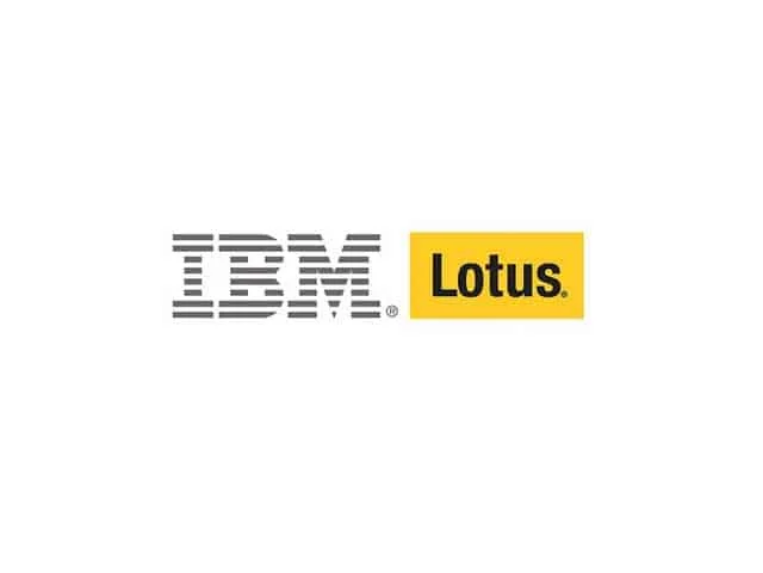What is the purpose of the article?
Kindly offer a comprehensive and detailed response to the question.

The caption states that the article titled 'How to Attach an Email in Lotus Notes' aims to guide users through the process of using Lotus Notes for email management, underscoring the importance of these tools in enhancing productivity in workplace communication.